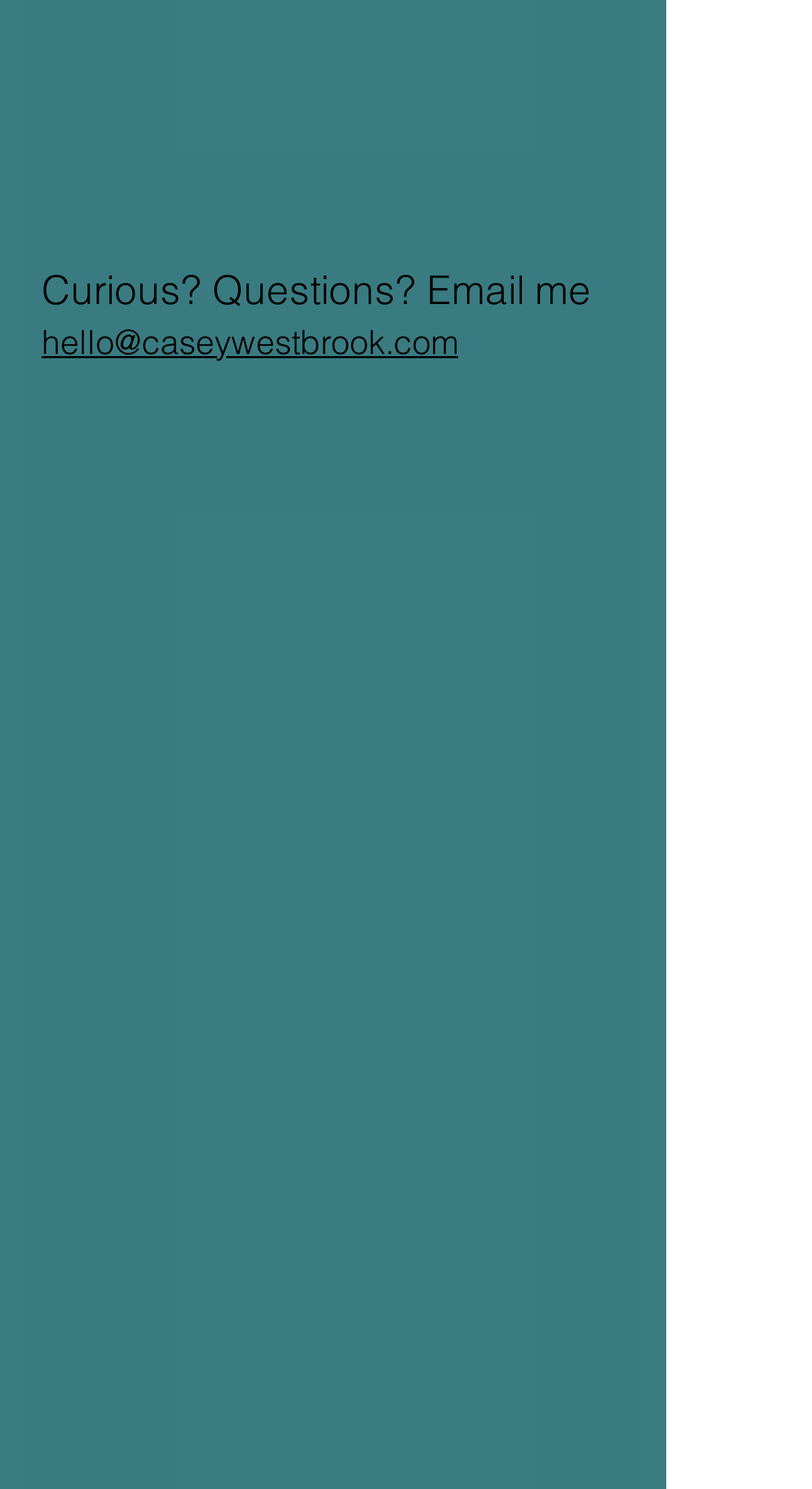Identify the bounding box coordinates of the area you need to click to perform the following instruction: "Check the website's copyright information".

[0.051, 0.881, 0.628, 0.937]